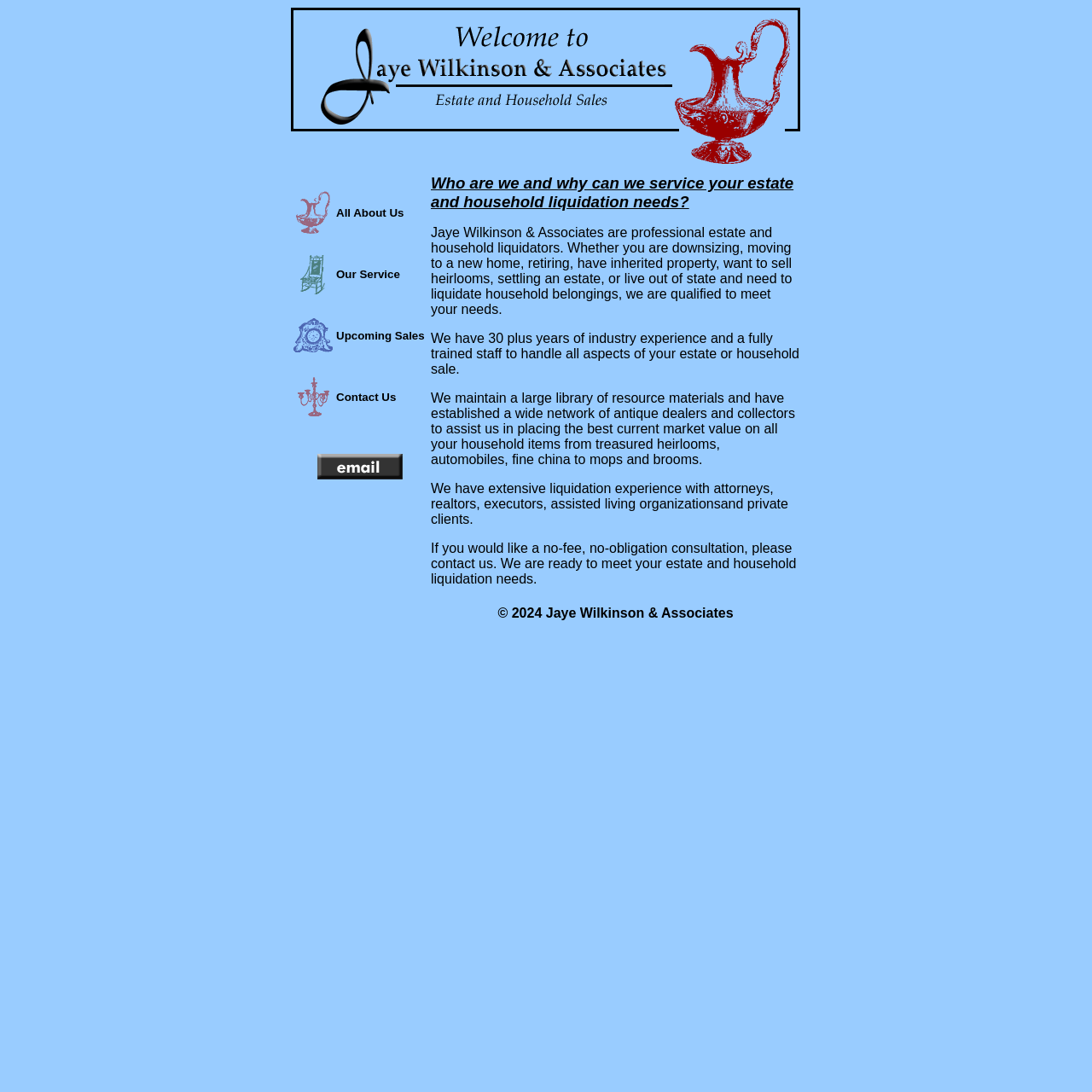Identify the bounding box coordinates of the element to click to follow this instruction: 'Click on the 'Upcoming Sales' link'. Ensure the coordinates are four float values between 0 and 1, provided as [left, top, right, bottom].

[0.308, 0.301, 0.389, 0.313]